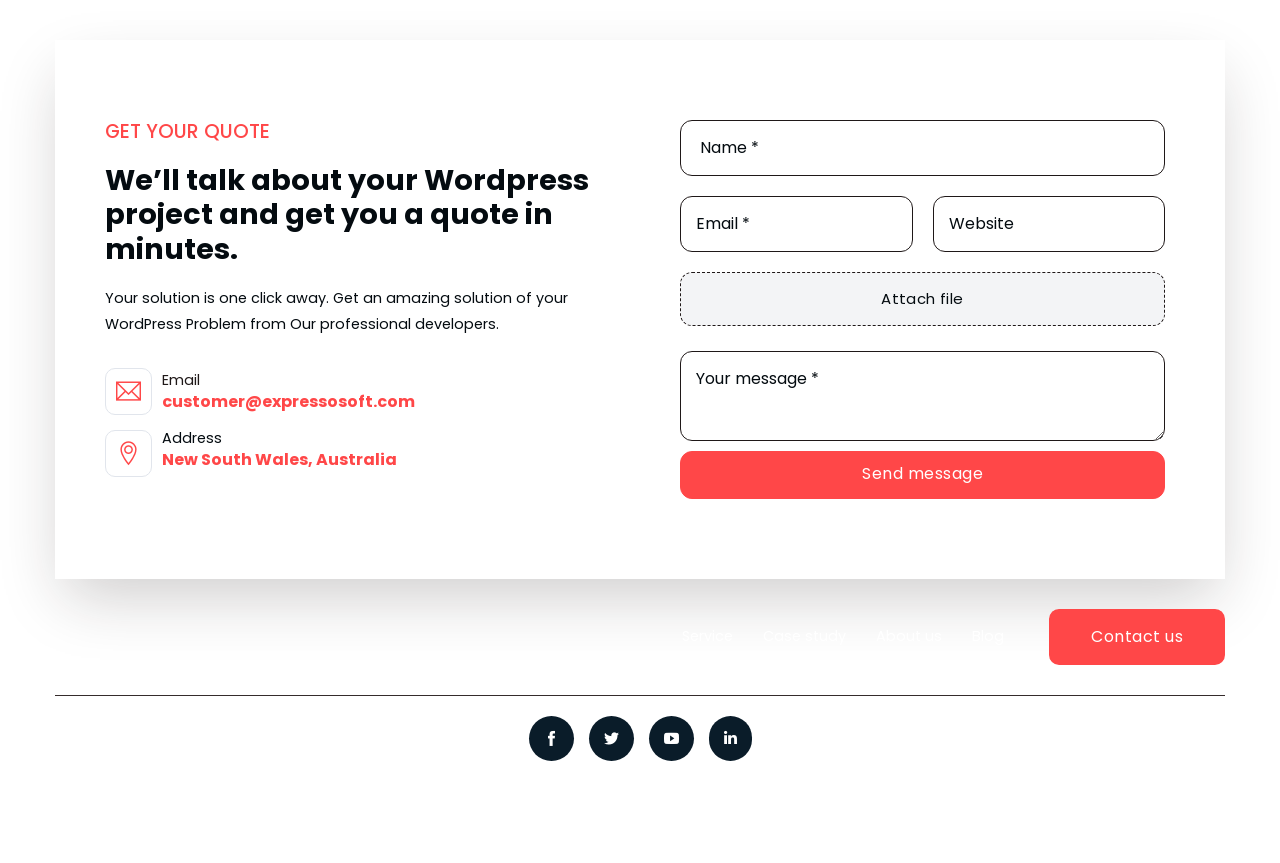Please examine the image and provide a detailed answer to the question: What are the required fields in the contact form?

The contact form has several textboxes with labels 'Name', 'Email', 'Website', and 'Message'. The 'Name', 'Email', and 'Message' textboxes have a 'required' attribute, indicating that they must be filled in before the form can be submitted.